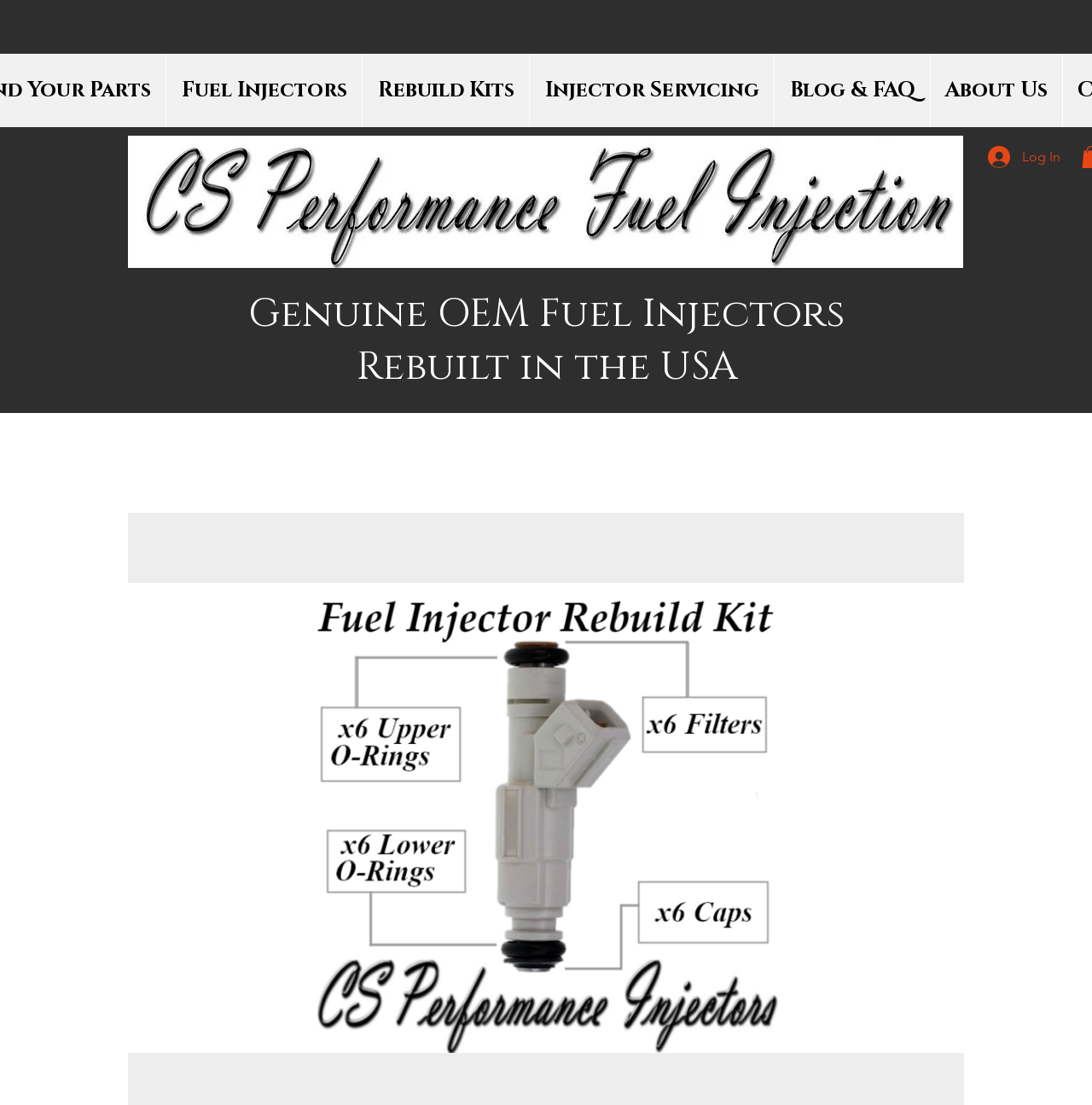Answer the question below using just one word or a short phrase: 
Is there a search feature?

No